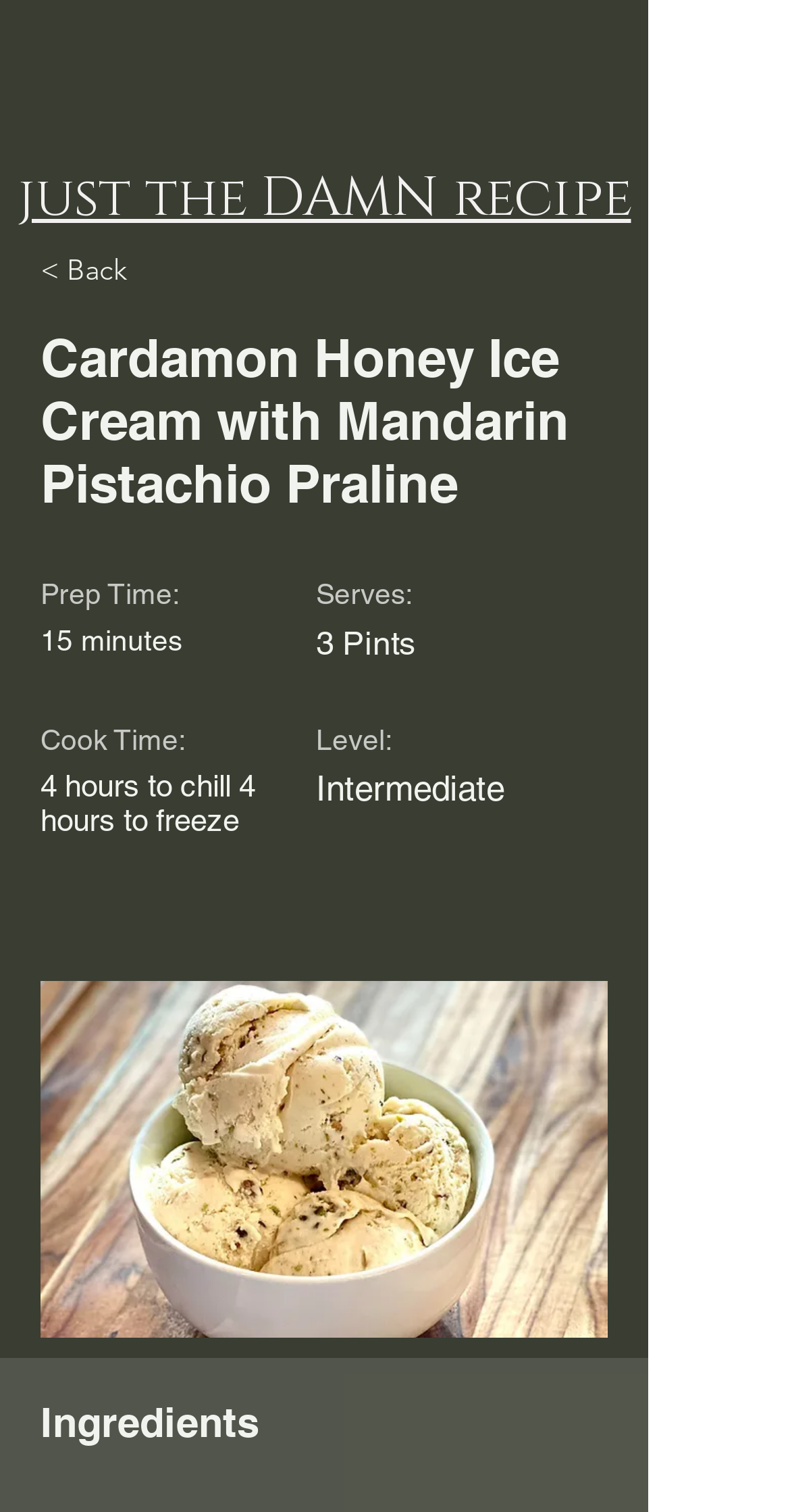Predict the bounding box of the UI element based on this description: "< Back".

[0.051, 0.155, 0.359, 0.202]